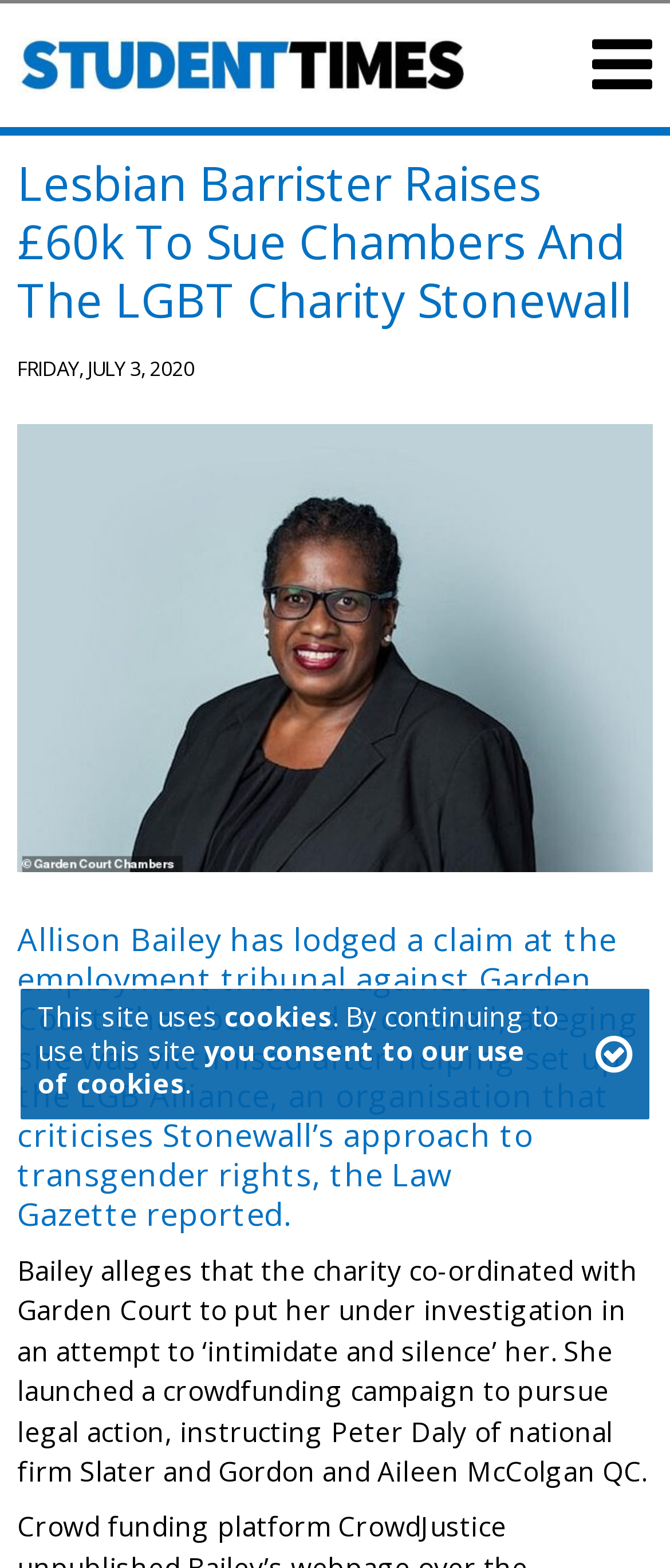What is the name of the publication that reported on Allison Bailey's claim?
Please provide a comprehensive and detailed answer to the question.

According to the webpage, the Law Gazette reported on Allison Bailey's claim against Garden Court Chambers and Stonewall, alleging she was victimised after helping set up the LGB Alliance, an organisation that criticises Stonewall’s approach to transgender rights.